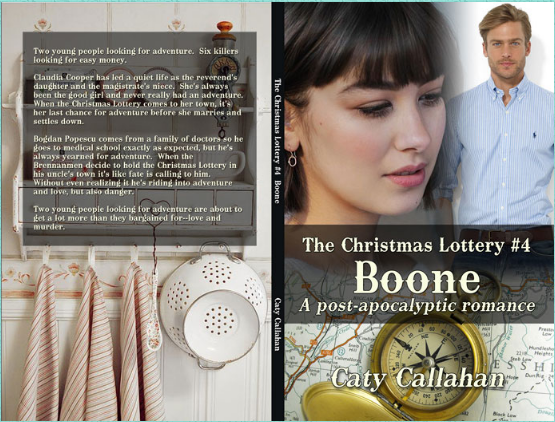What is the name of the female protagonist?
Using the image, answer in one word or phrase.

Claudia Cooper